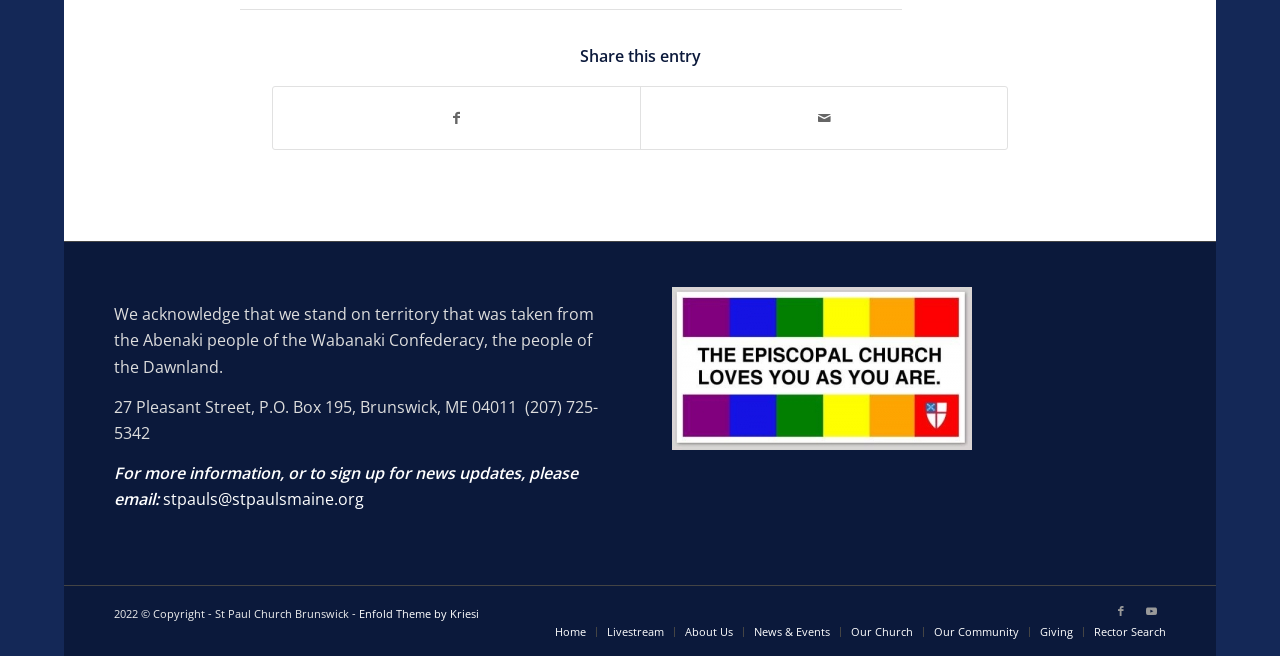Find and provide the bounding box coordinates for the UI element described with: "Rector Search".

[0.855, 0.952, 0.911, 0.975]